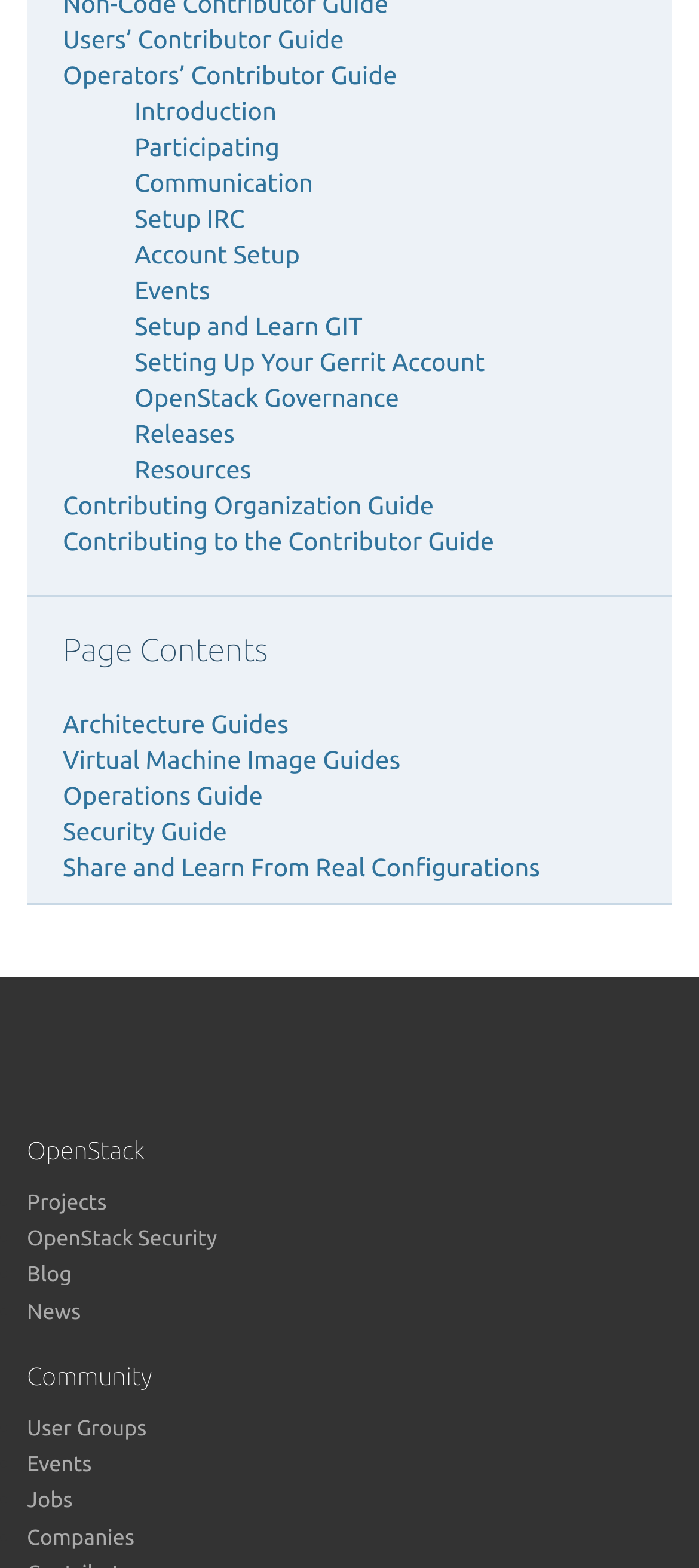Please find the bounding box coordinates of the clickable region needed to complete the following instruction: "Read the Security Guide". The bounding box coordinates must consist of four float numbers between 0 and 1, i.e., [left, top, right, bottom].

[0.09, 0.521, 0.325, 0.539]